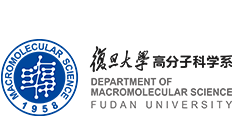Elaborate on the details you observe in the image.

The image features the logo of the Department of Macromolecular Science at Fudan University, prominently showcasing the department's affiliation with the field of macromolecular science. The logo includes a circular emblem with the word "Macromolecular" and the establishment year "1958," symbolizing the department's long-standing commitment to advancing research and education in this area. The text is accompanied by the name of the department in both English and Chinese, emphasizing its international presence and collaboration in the scientific community. This imagery reflects the academic rigor and specialized focus of the department within Fudan University.